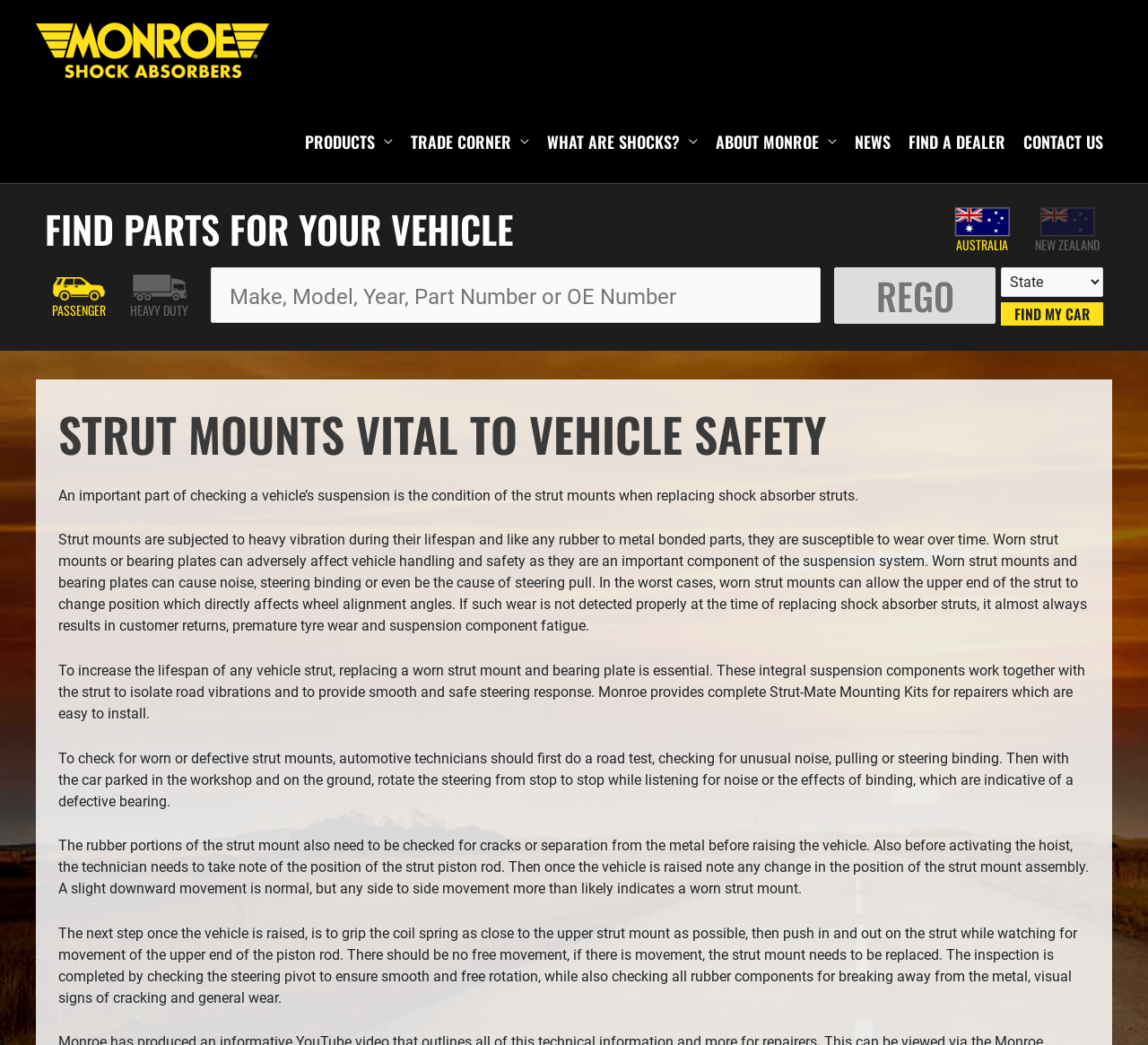Please find and generate the text of the main heading on the webpage.

STRUT MOUNTS VITAL TO VEHICLE SAFETY